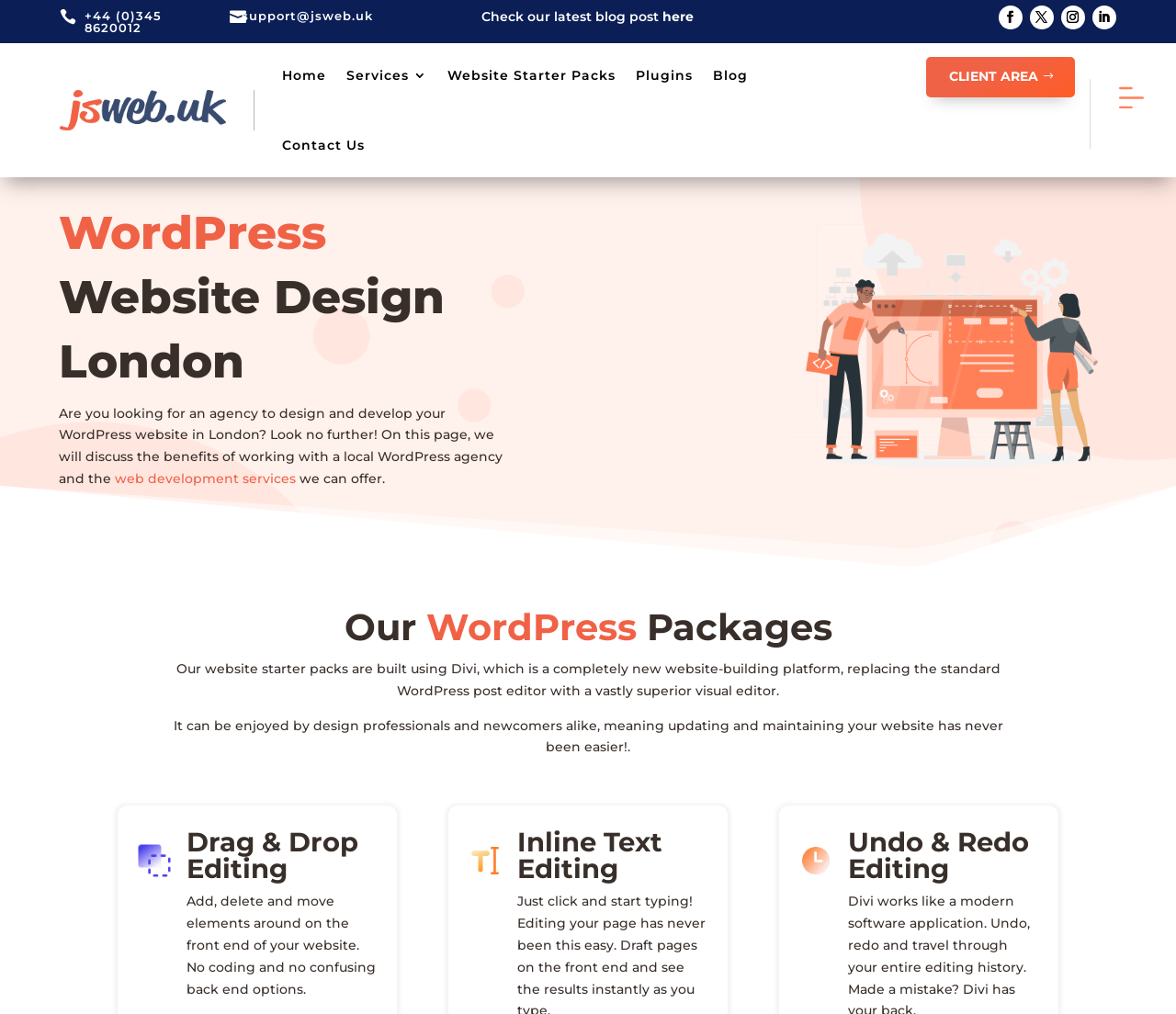Determine the bounding box for the HTML element described here: "Follow". The coordinates should be given as [left, top, right, bottom] with each number being a float between 0 and 1.

[0.929, 0.006, 0.949, 0.029]